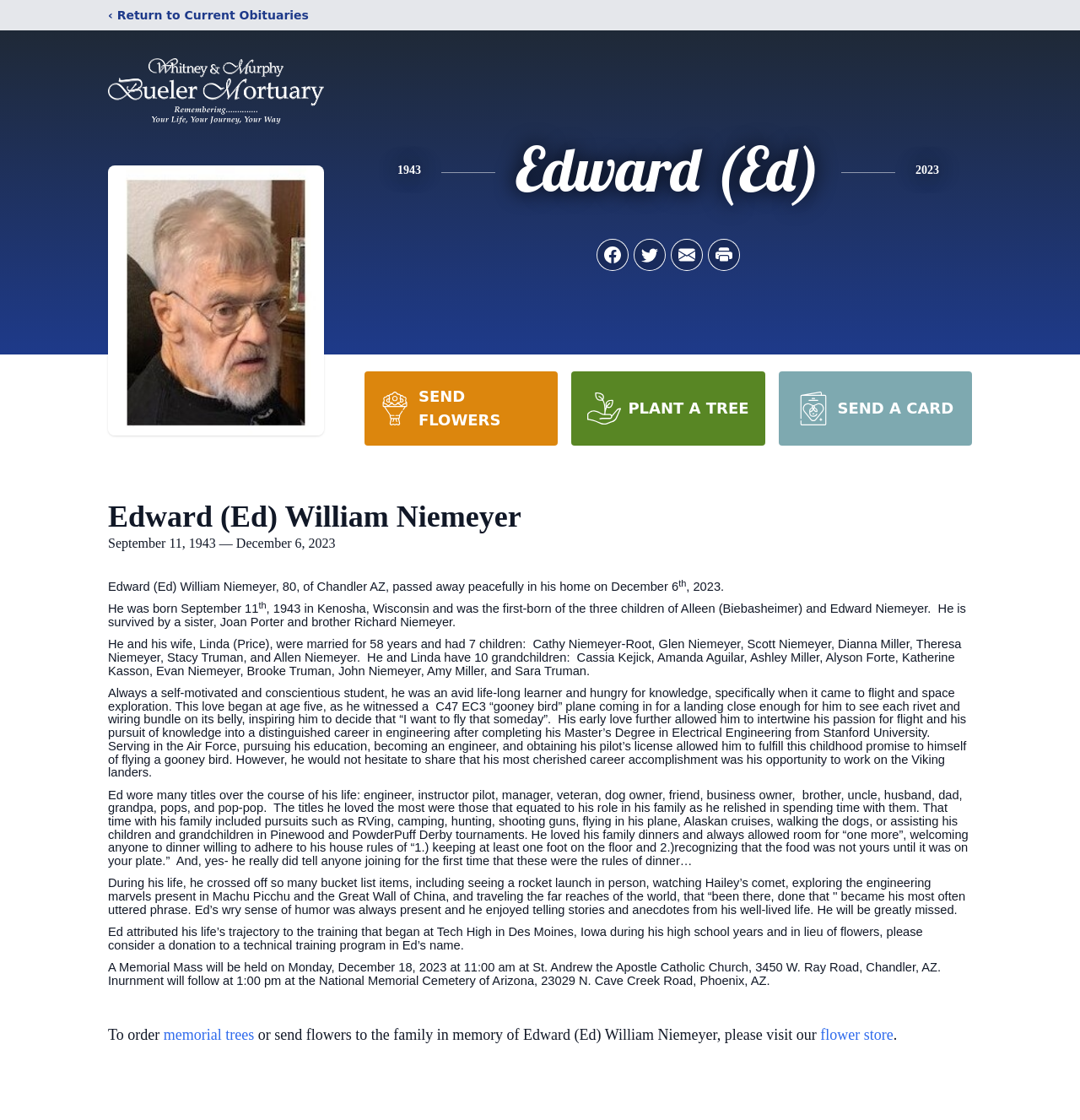Identify the main heading of the webpage and provide its text content.

Edward (Ed) William Niemeyer